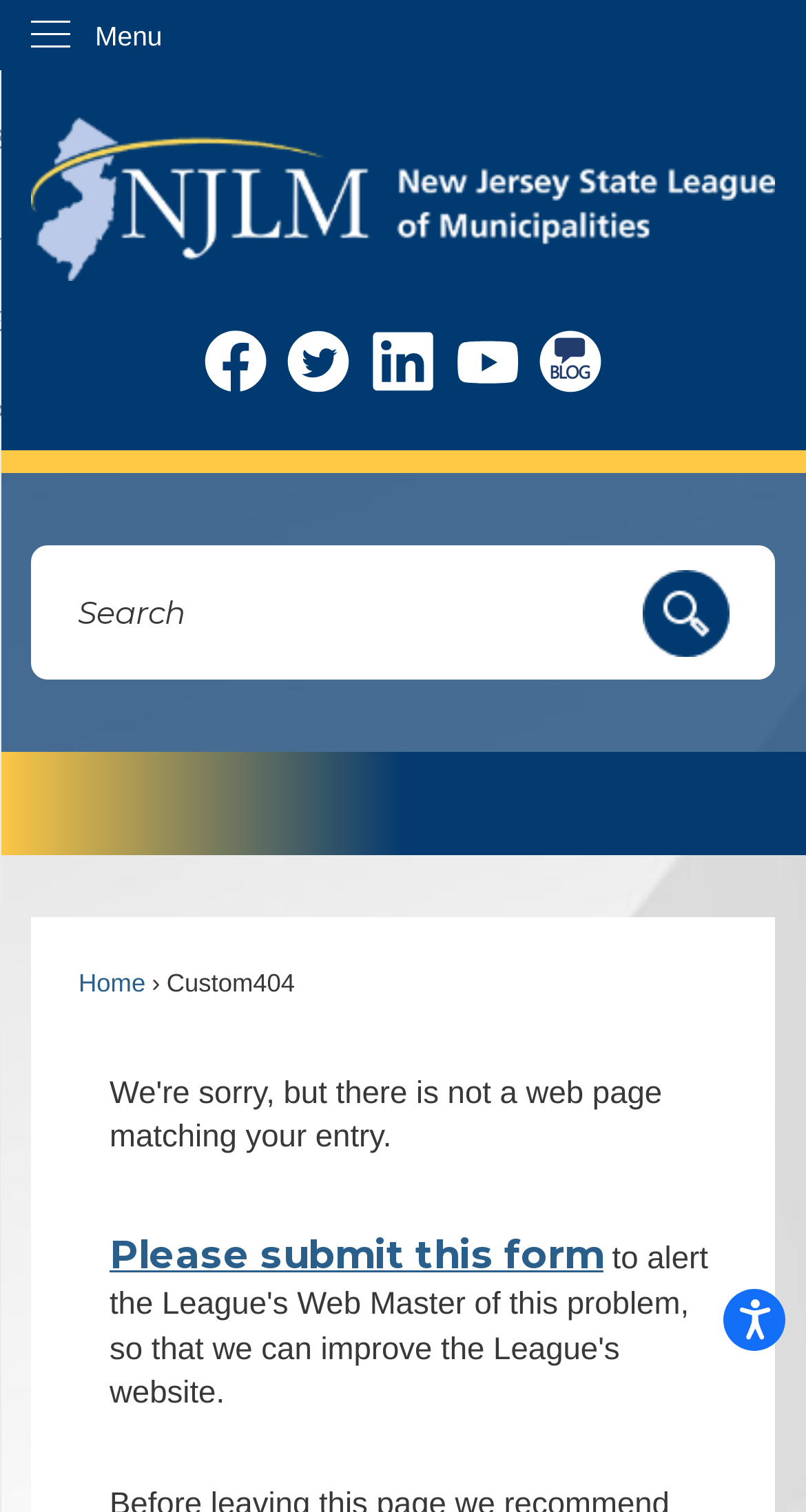How many main sections are there on the page?
Could you answer the question in a detailed manner, providing as much information as possible?

I looked at the page structure and found three main sections: the top navigation section, the search region, and the main content section with the 'Custom404' text.